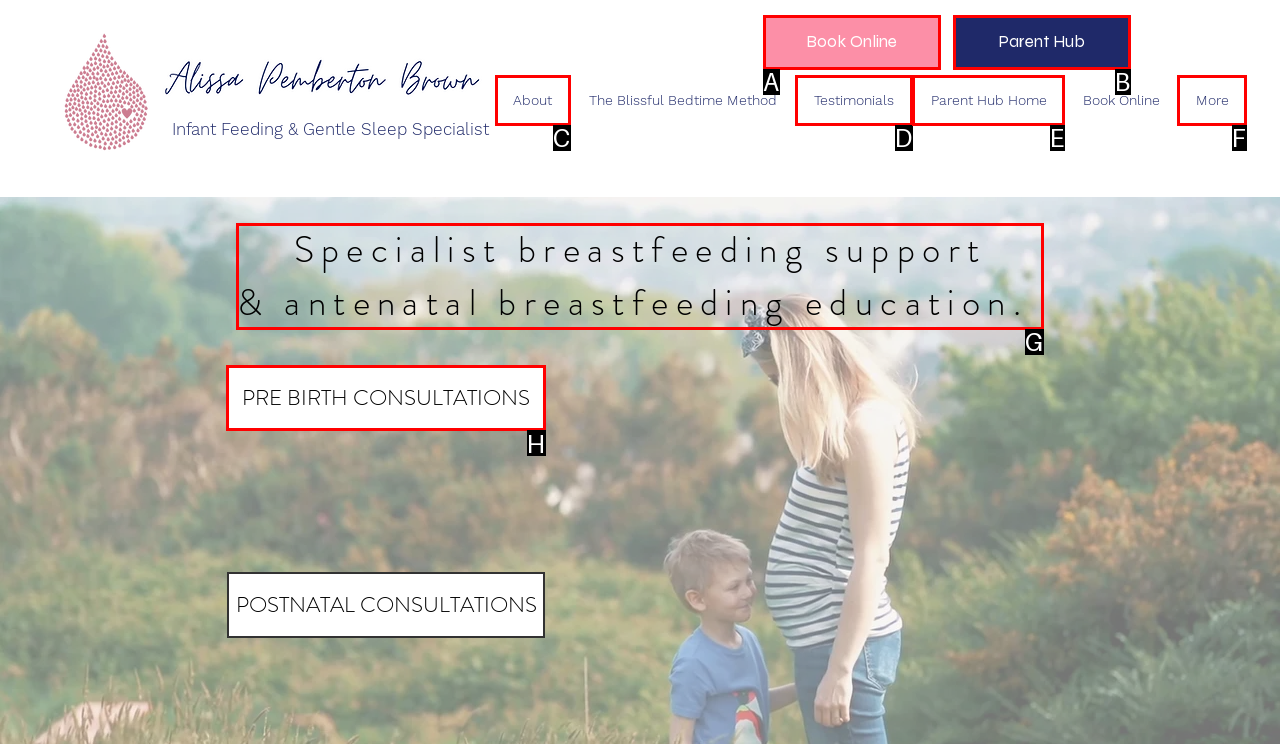Determine which HTML element I should select to execute the task: Get PRE BIRTH CONSULTATIONS
Reply with the corresponding option's letter from the given choices directly.

H